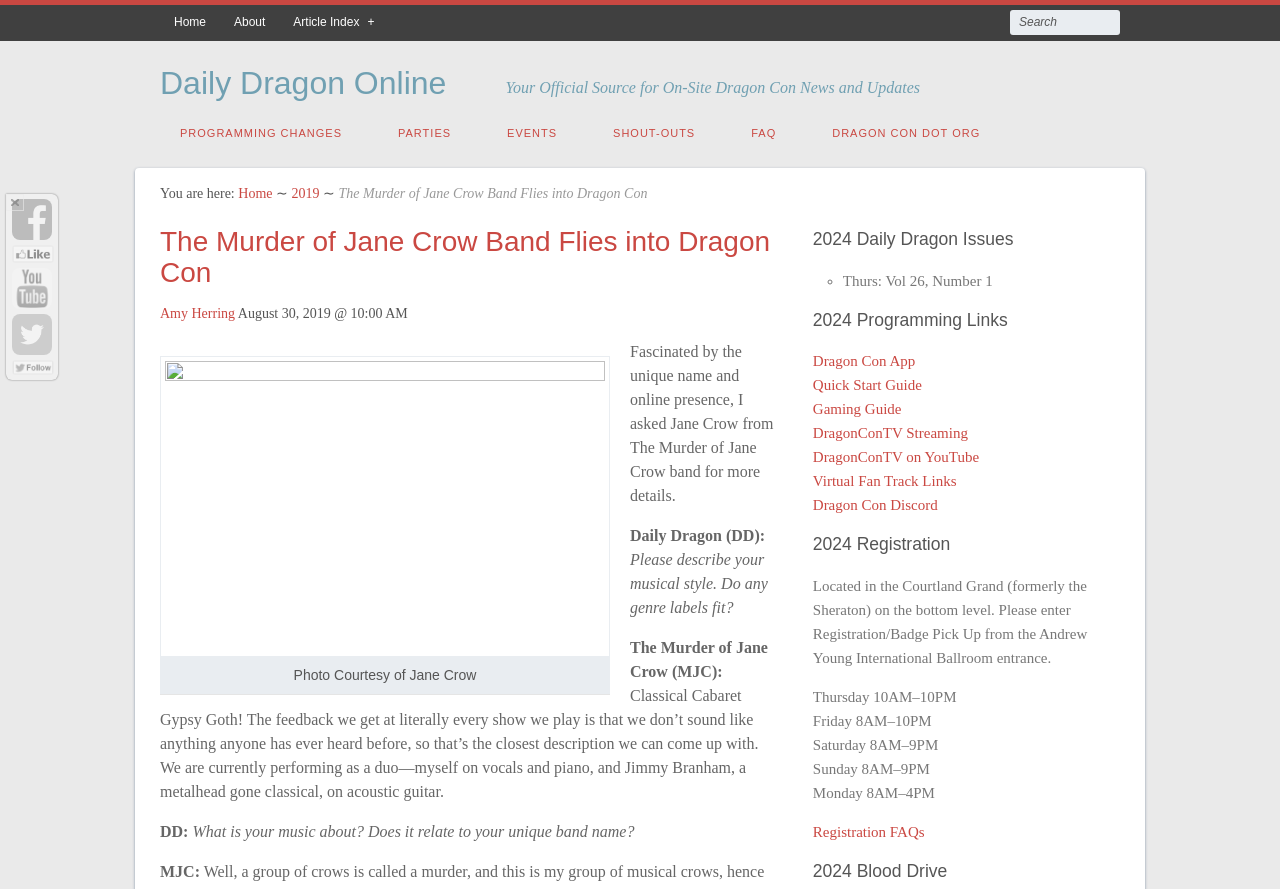What is the date of the event mentioned in the article?
Please respond to the question with a detailed and well-explained answer.

The article mentions the date and time of the event, 'Friday, August 30th, 2019, 10:00 am', which is also displayed in the time element on the webpage.